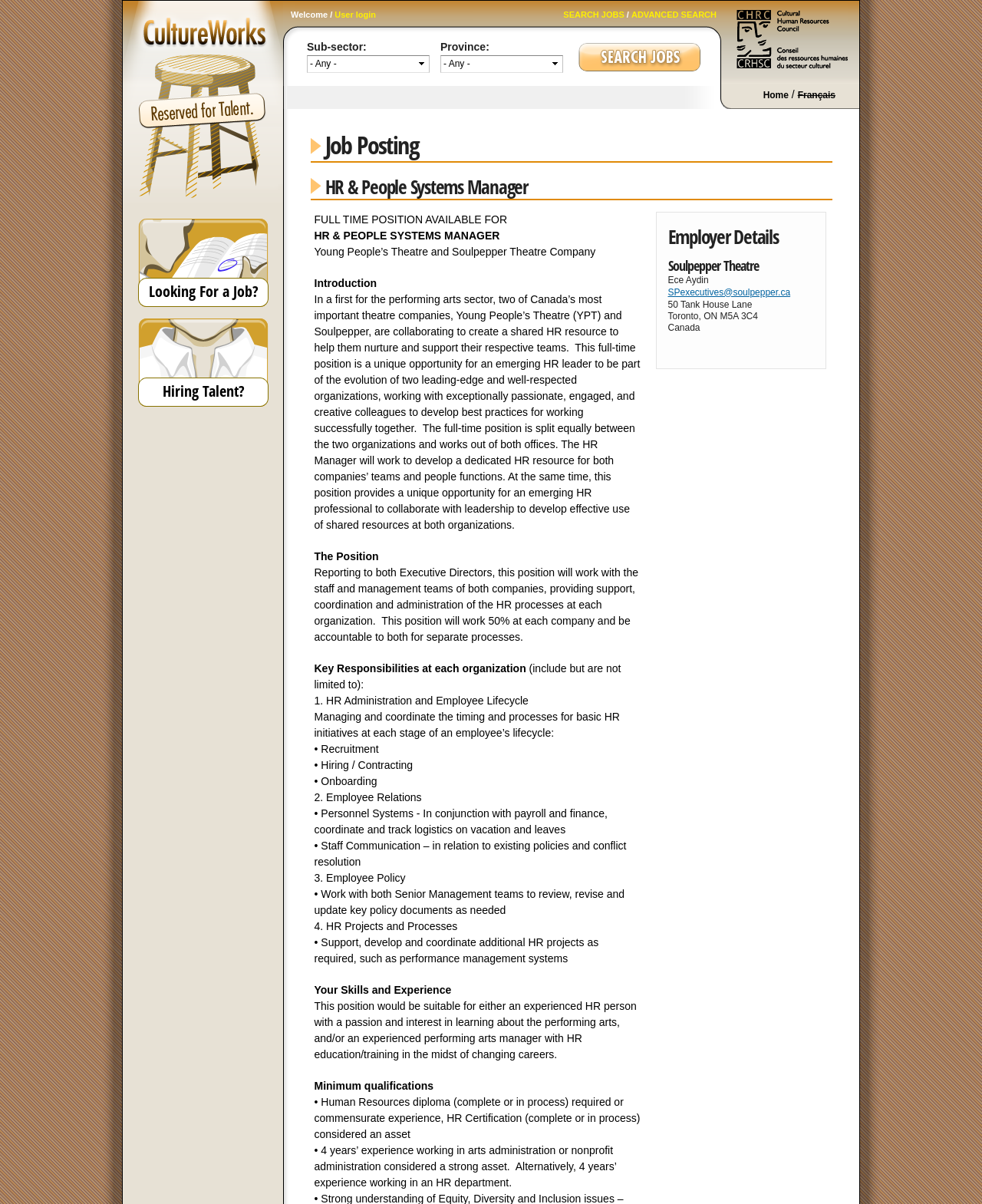Find and provide the bounding box coordinates for the UI element described with: "User login".

[0.341, 0.008, 0.383, 0.016]